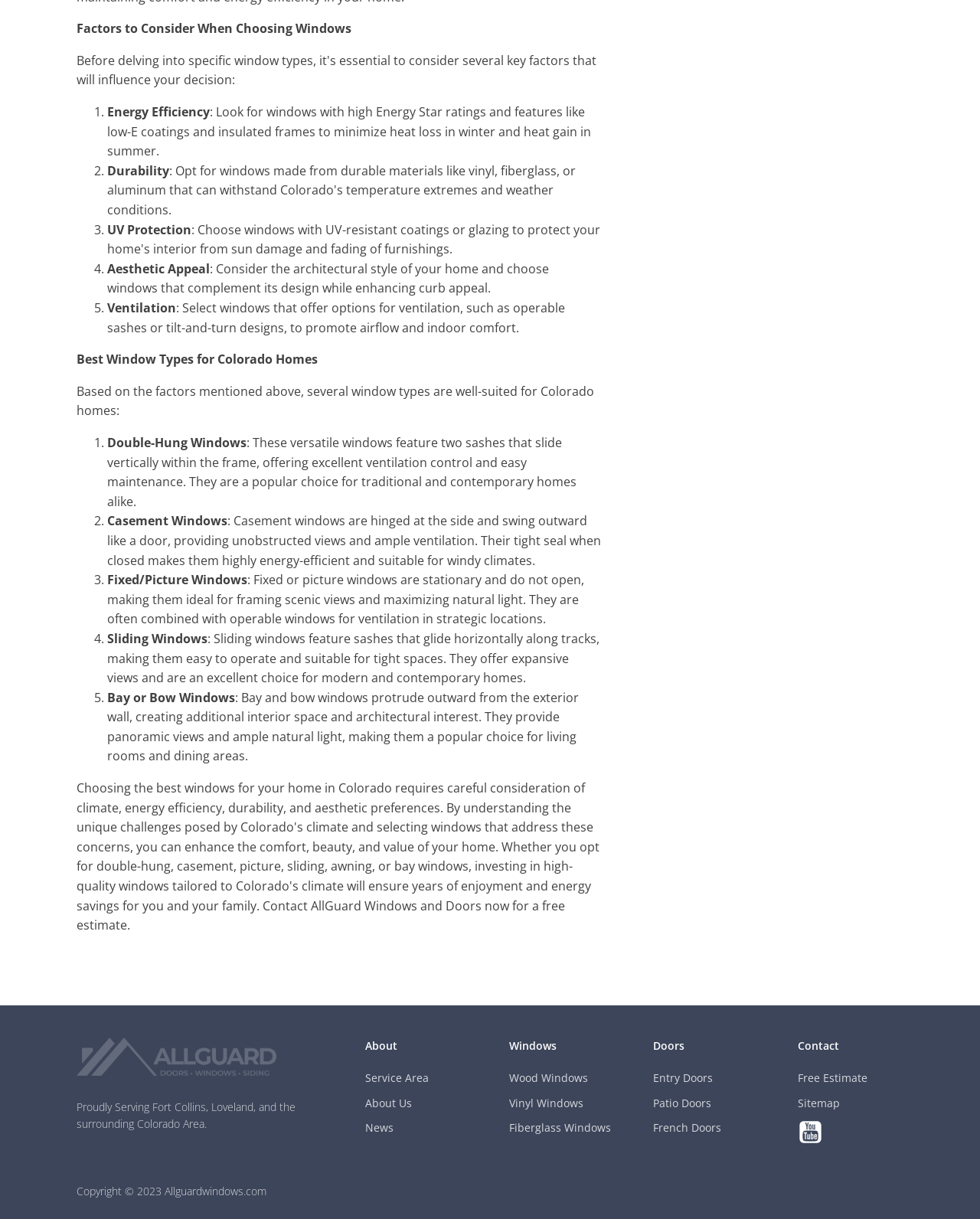Identify the bounding box coordinates for the UI element described as follows: Service Area. Use the format (top-left x, top-left y, bottom-right x, bottom-right y) and ensure all values are floating point numbers between 0 and 1.

[0.372, 0.878, 0.437, 0.892]